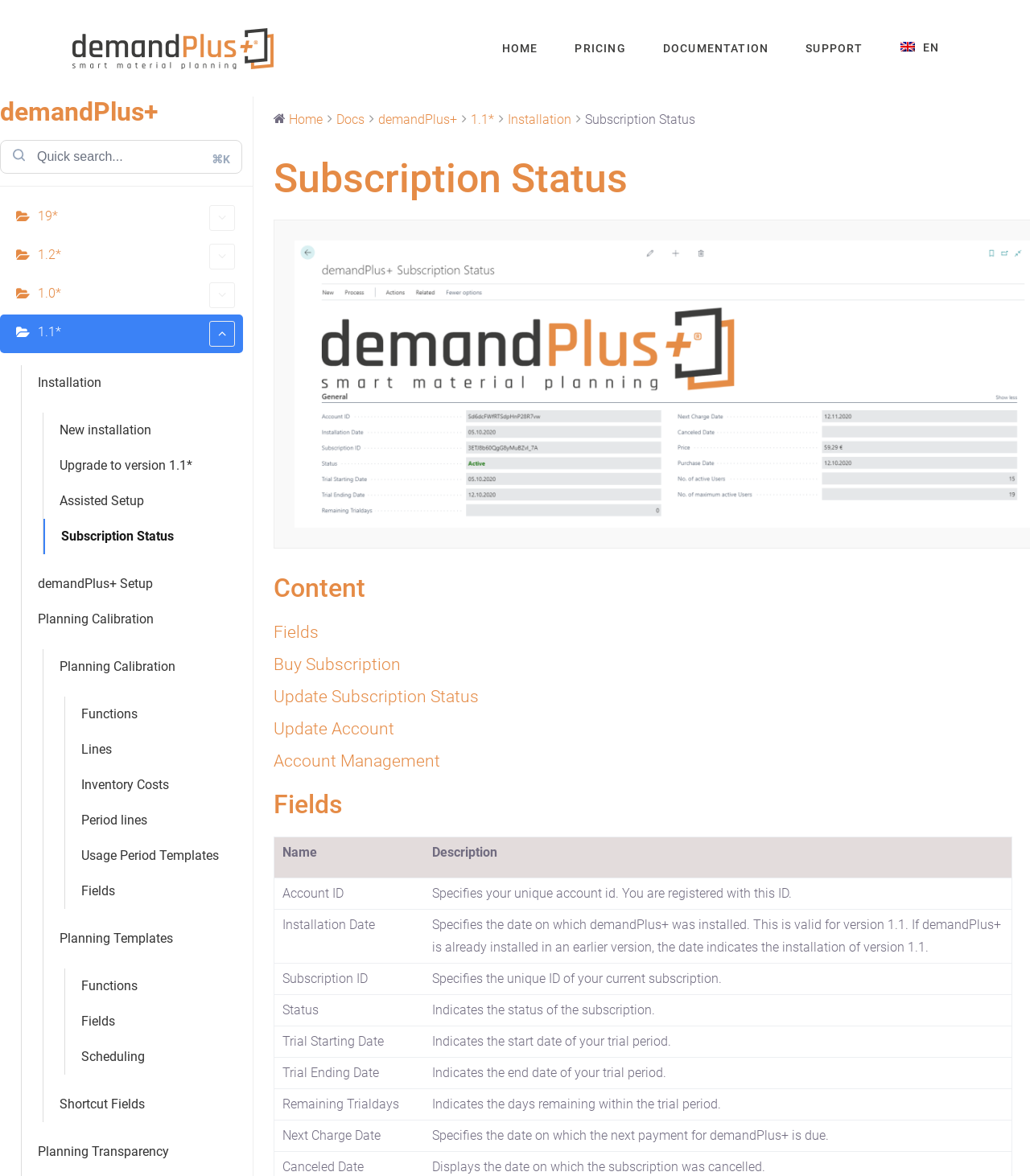How many rows are in the gridcell table?
Examine the webpage screenshot and provide an in-depth answer to the question.

The gridcell table has 7 rows, each containing fields such as 'Name', 'Description', 'Account ID', and so on, which are used to display information about the user's account and subscription.